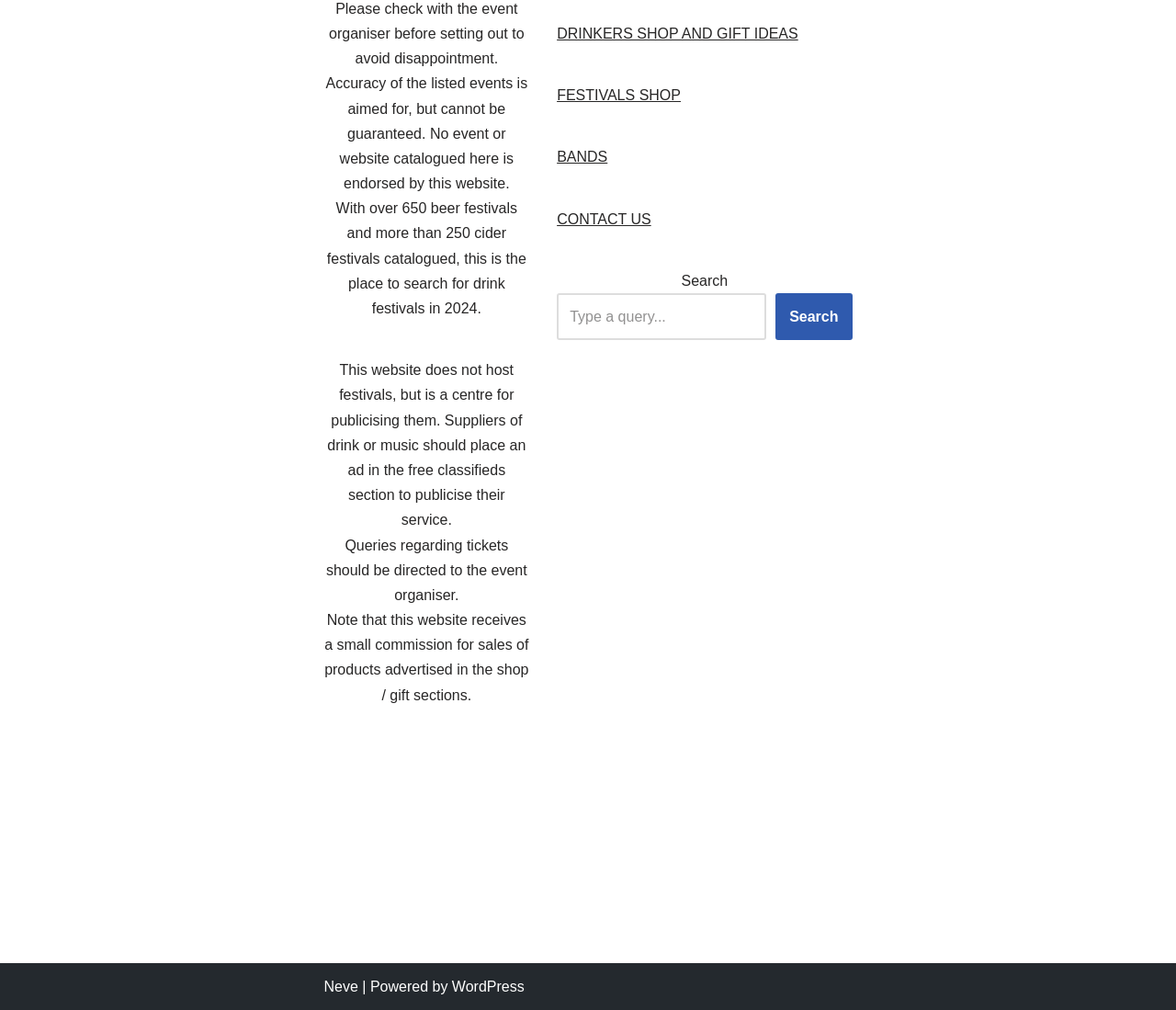What should users do if they have queries about tickets?
Please give a detailed and elaborate answer to the question based on the image.

According to the website, users should direct their queries regarding tickets to the event organiser, as the website does not host festivals and is only a platform for publicising them.